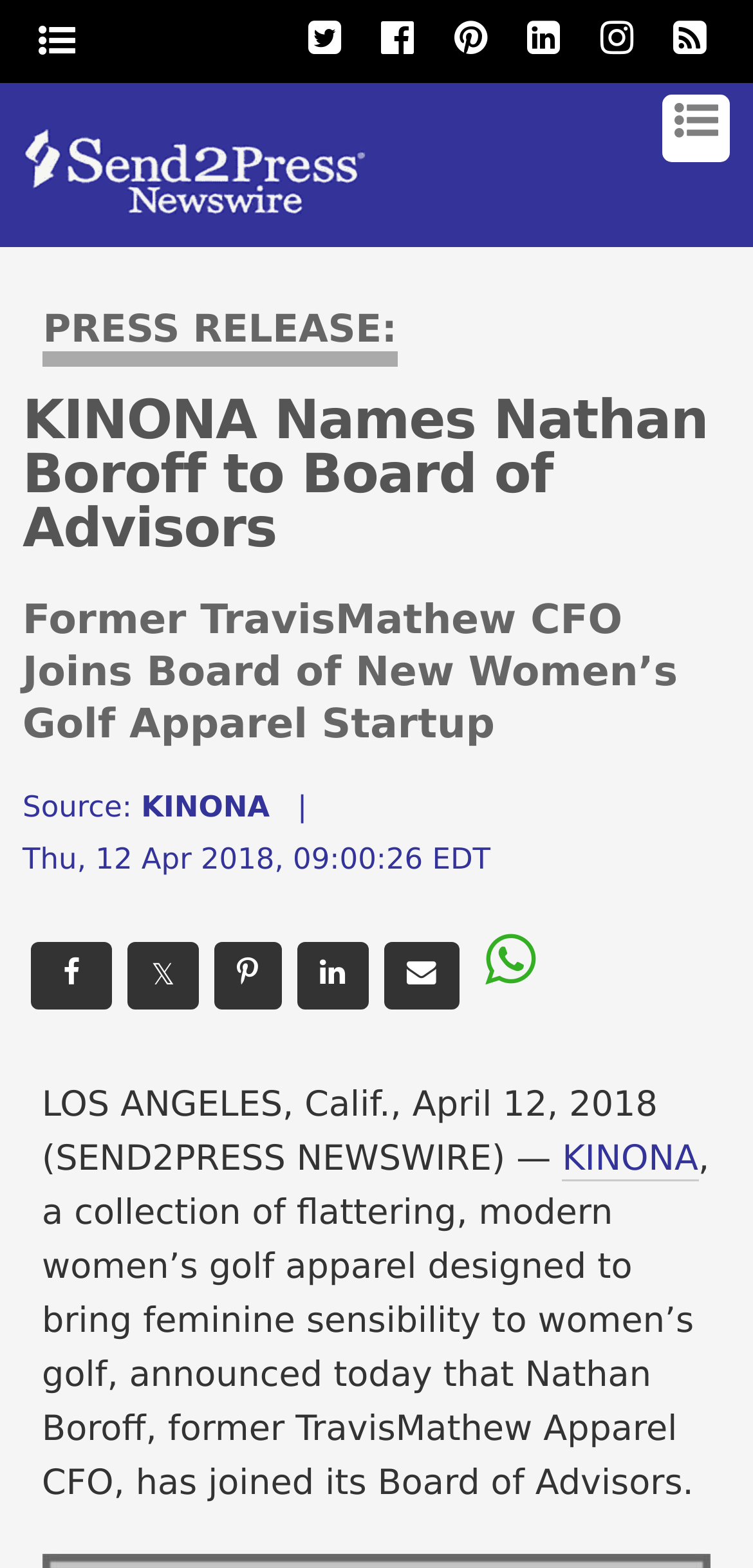Locate the bounding box coordinates of the element that needs to be clicked to carry out the instruction: "Share to Facebook". The coordinates should be given as four float numbers ranging from 0 to 1, i.e., [left, top, right, bottom].

[0.04, 0.601, 0.15, 0.644]